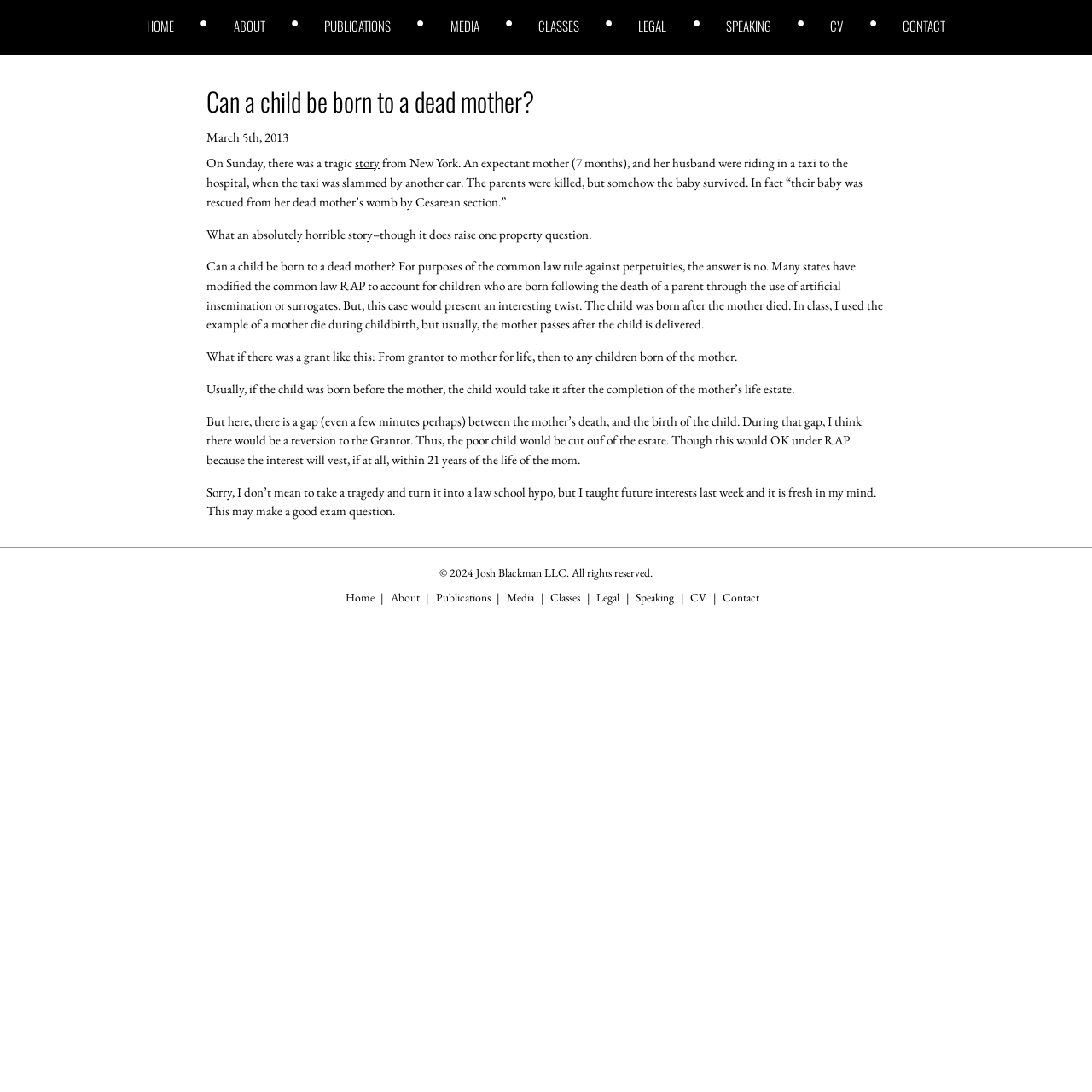Give a one-word or short phrase answer to the question: 
What is the purpose of the blog post?

To discuss a legal scenario